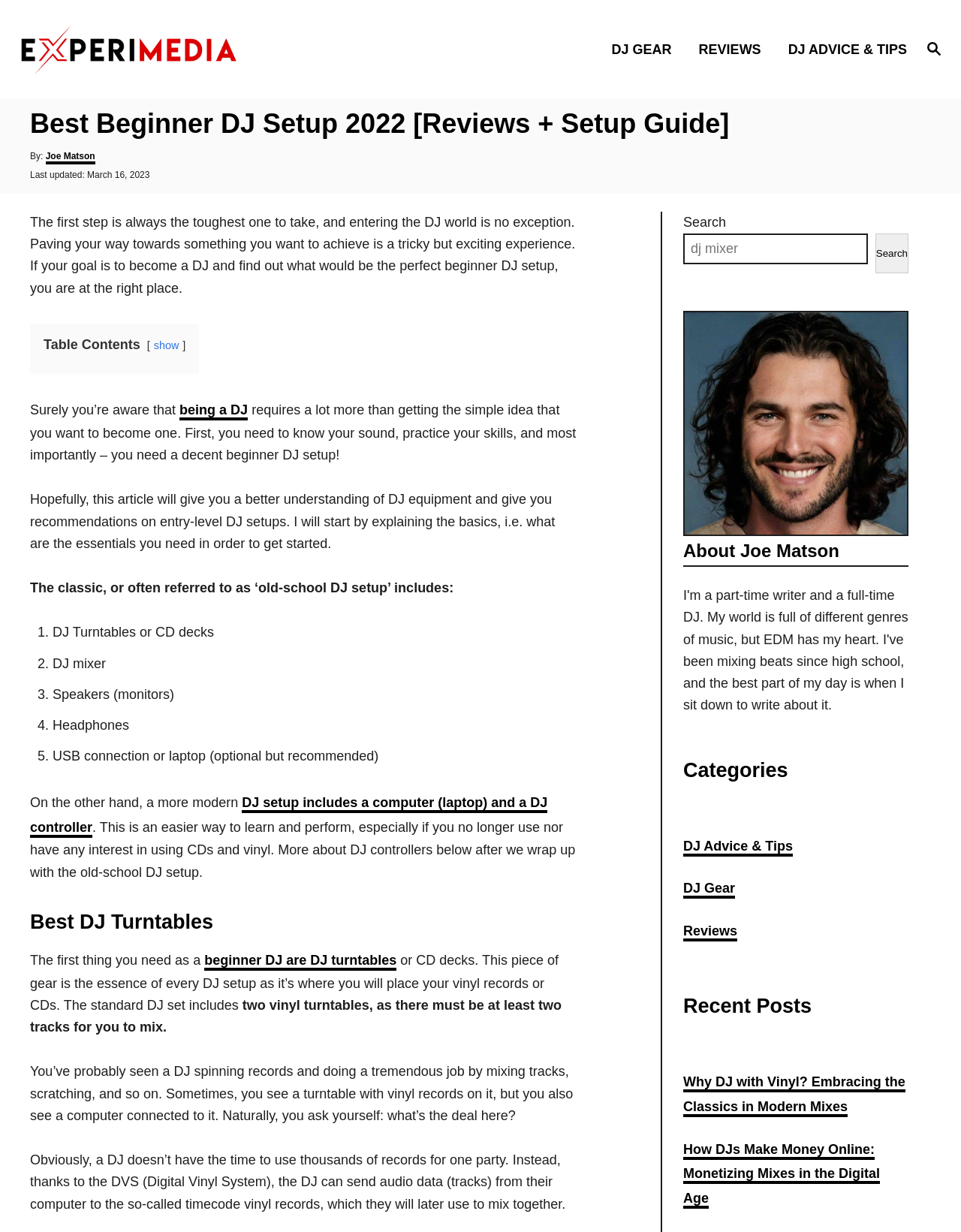How many links are there in the 'Categories' section?
Based on the image, respond with a single word or phrase.

3